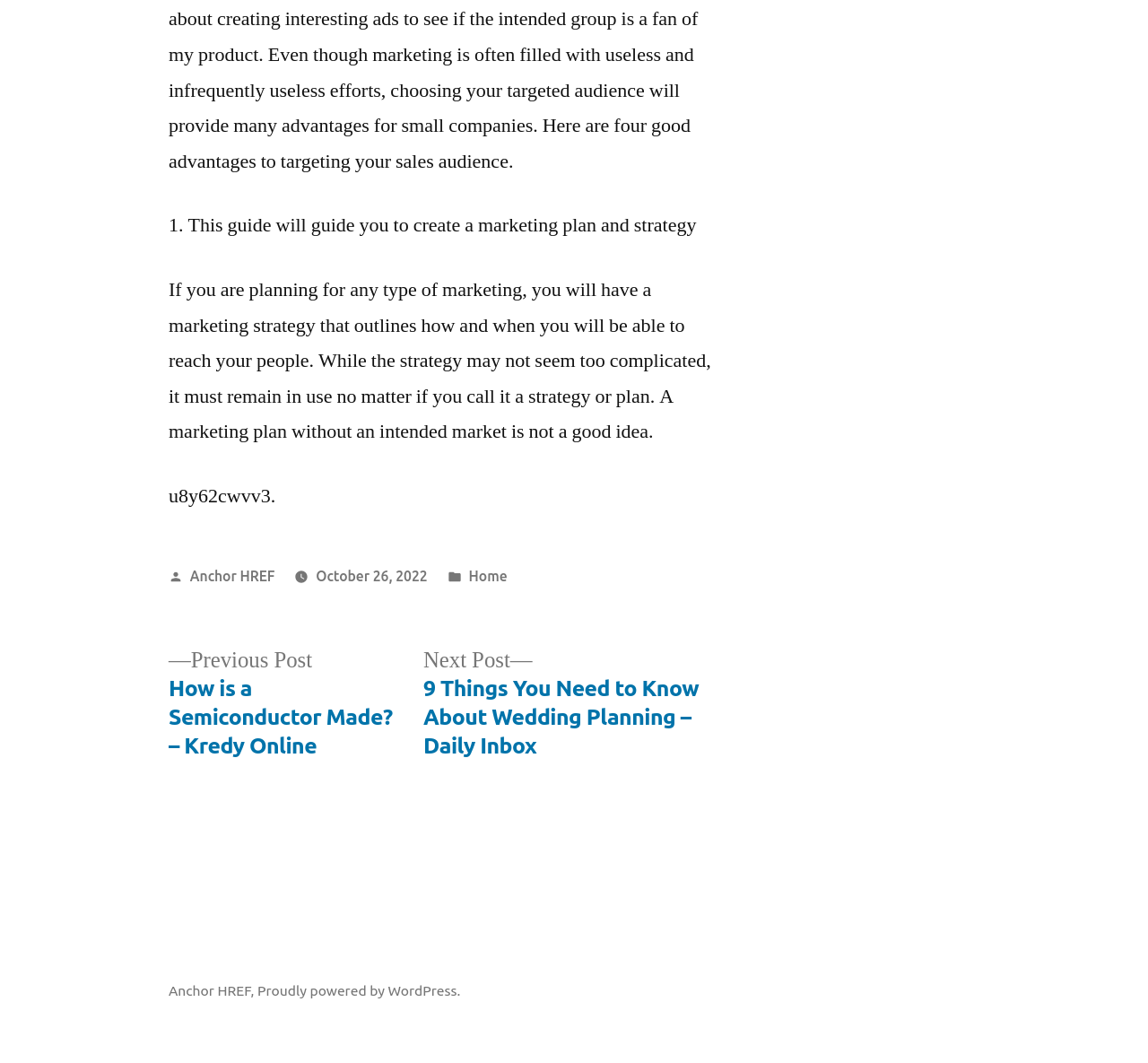Who posted this article?
Refer to the image and offer an in-depth and detailed answer to the question.

In the footer section of the webpage, there is a static text element that says 'Posted by', followed by a link element with the text 'Anchor HREF'. This suggests that the author of the article is Anchor HREF.